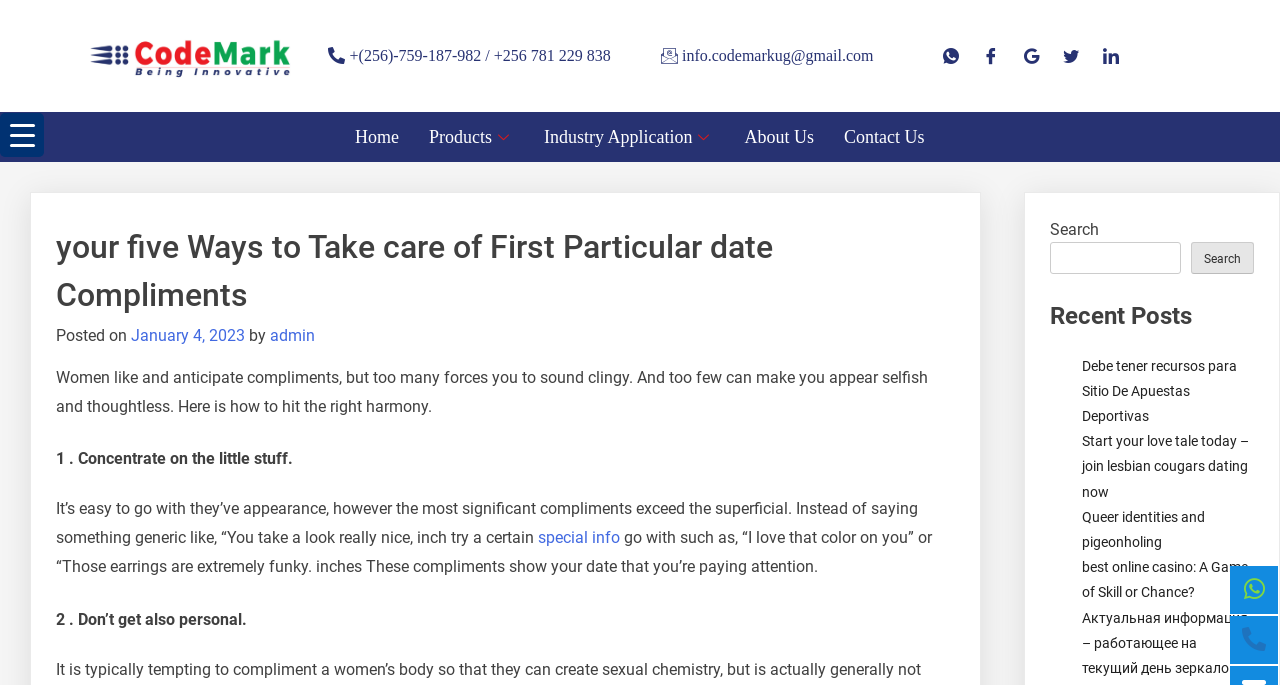Determine the bounding box coordinates of the clickable region to carry out the instruction: "Contact us through email".

[0.516, 0.064, 0.682, 0.099]